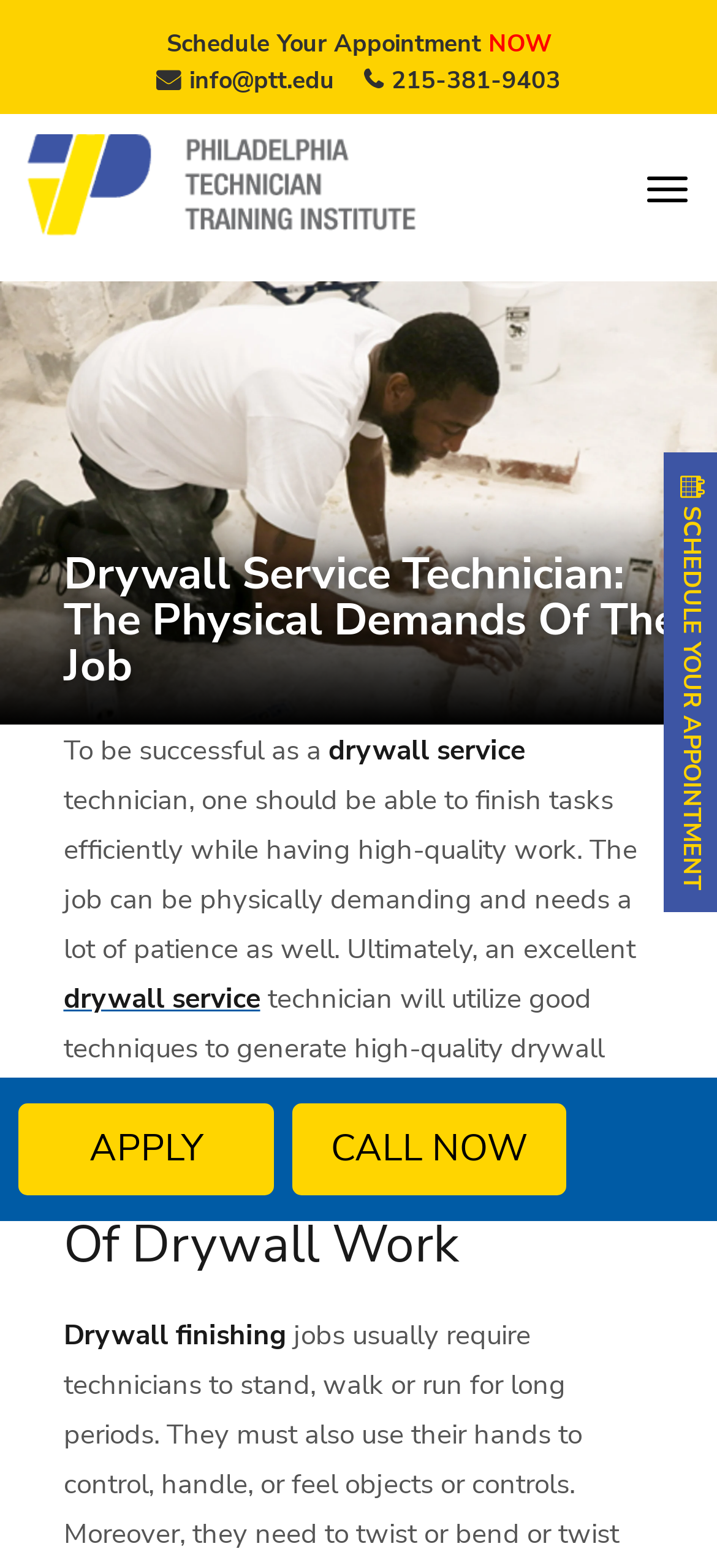From the given element description: "name="text" placeholder="Write your message..."", find the bounding box for the UI element. Provide the coordinates as four float numbers between 0 and 1, in the order [left, top, right, bottom].

None